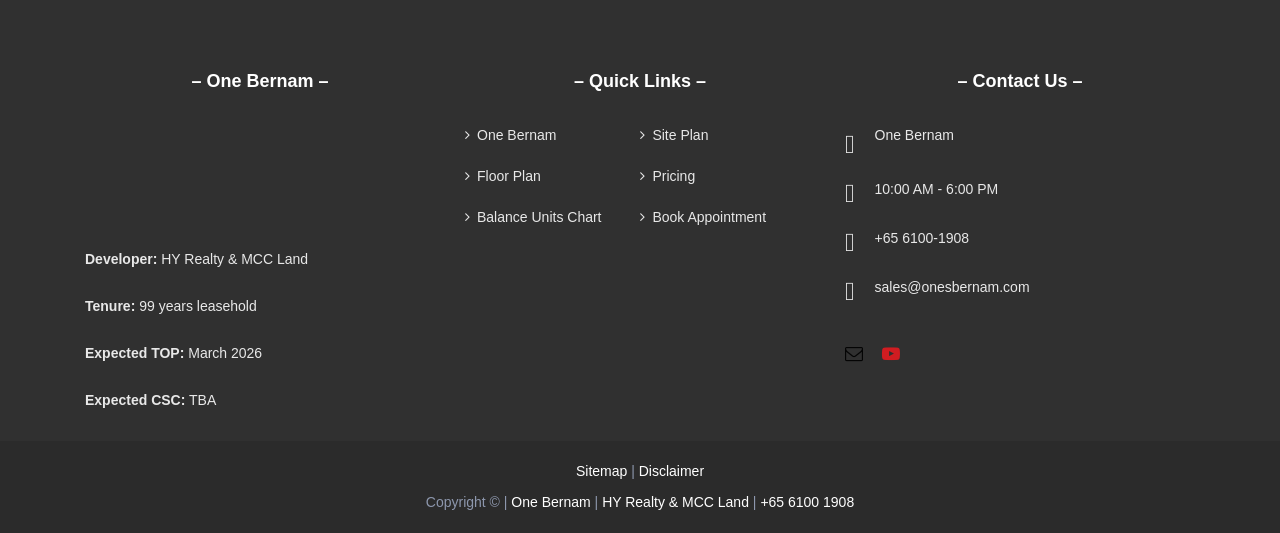Locate the bounding box coordinates of the clickable region necessary to complete the following instruction: "Check the 'Disclaimer'". Provide the coordinates in the format of four float numbers between 0 and 1, i.e., [left, top, right, bottom].

[0.499, 0.868, 0.55, 0.898]